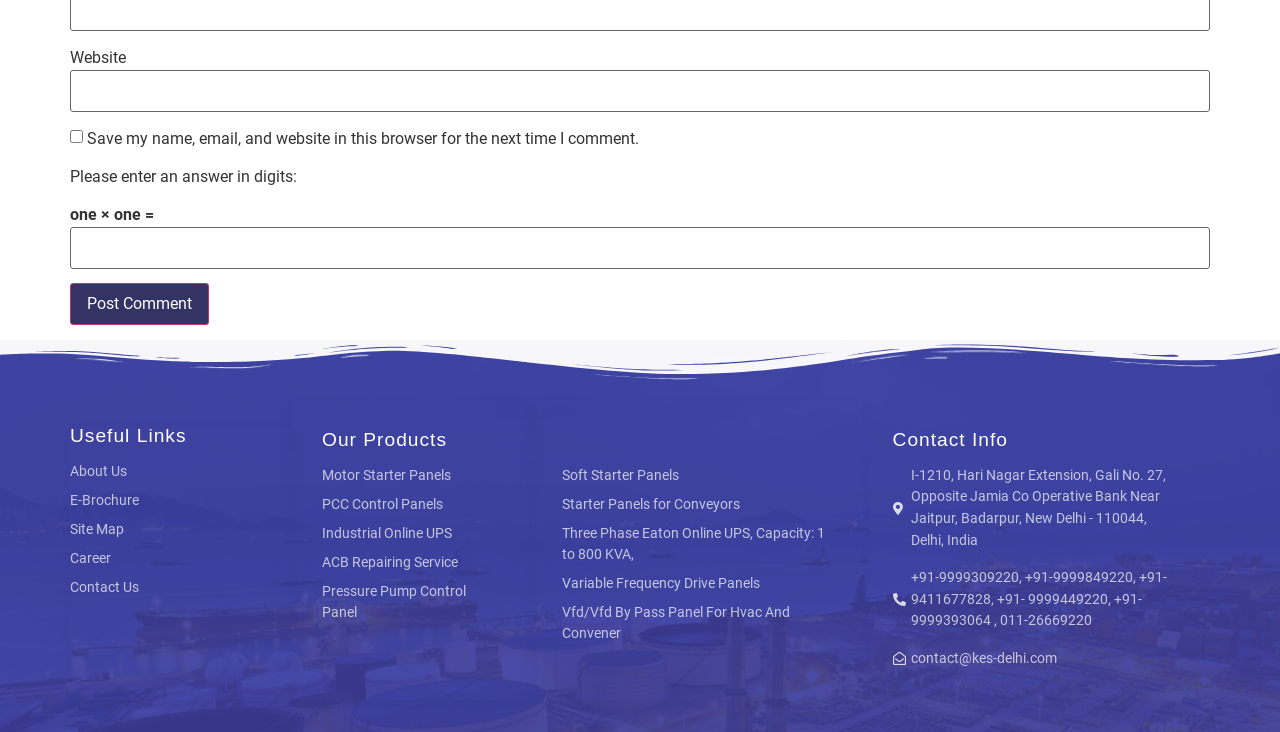Locate the bounding box coordinates of the element you need to click to accomplish the task described by this instruction: "Read about the author".

None